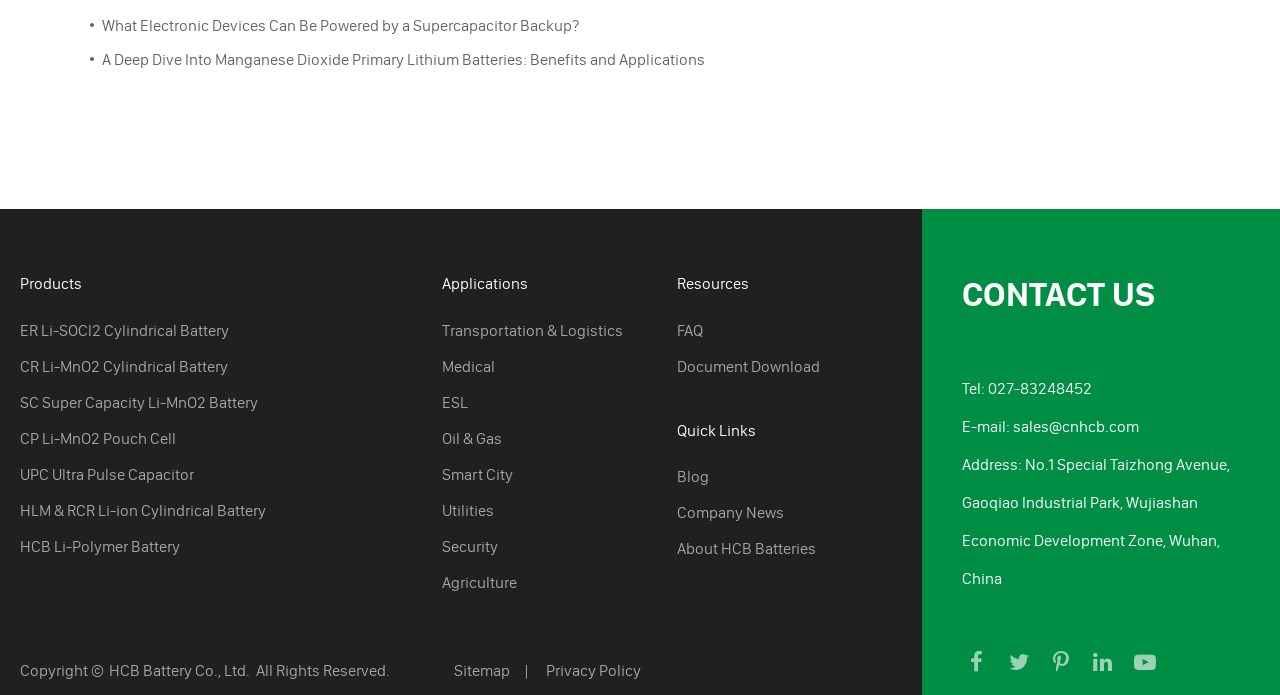Provide the bounding box coordinates of the HTML element this sentence describes: "Privacy Policy". The bounding box coordinates consist of four float numbers between 0 and 1, i.e., [left, top, right, bottom].

[0.415, 0.949, 0.5, 0.978]